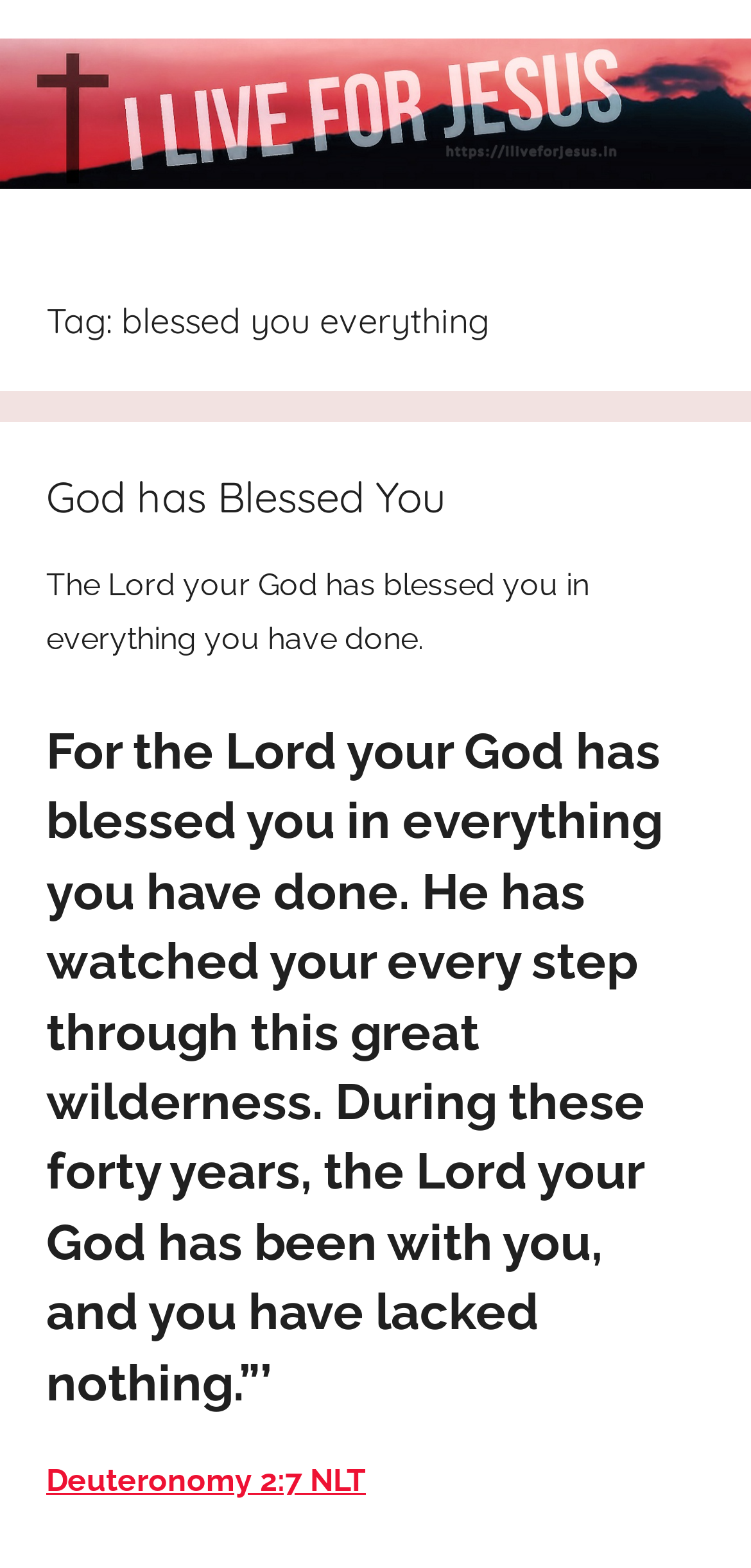What is the title of the first article?
Look at the screenshot and provide an in-depth answer.

The first article on the webpage has a heading 'God has Blessed You', which is also a link, indicating that it is the title of the article.